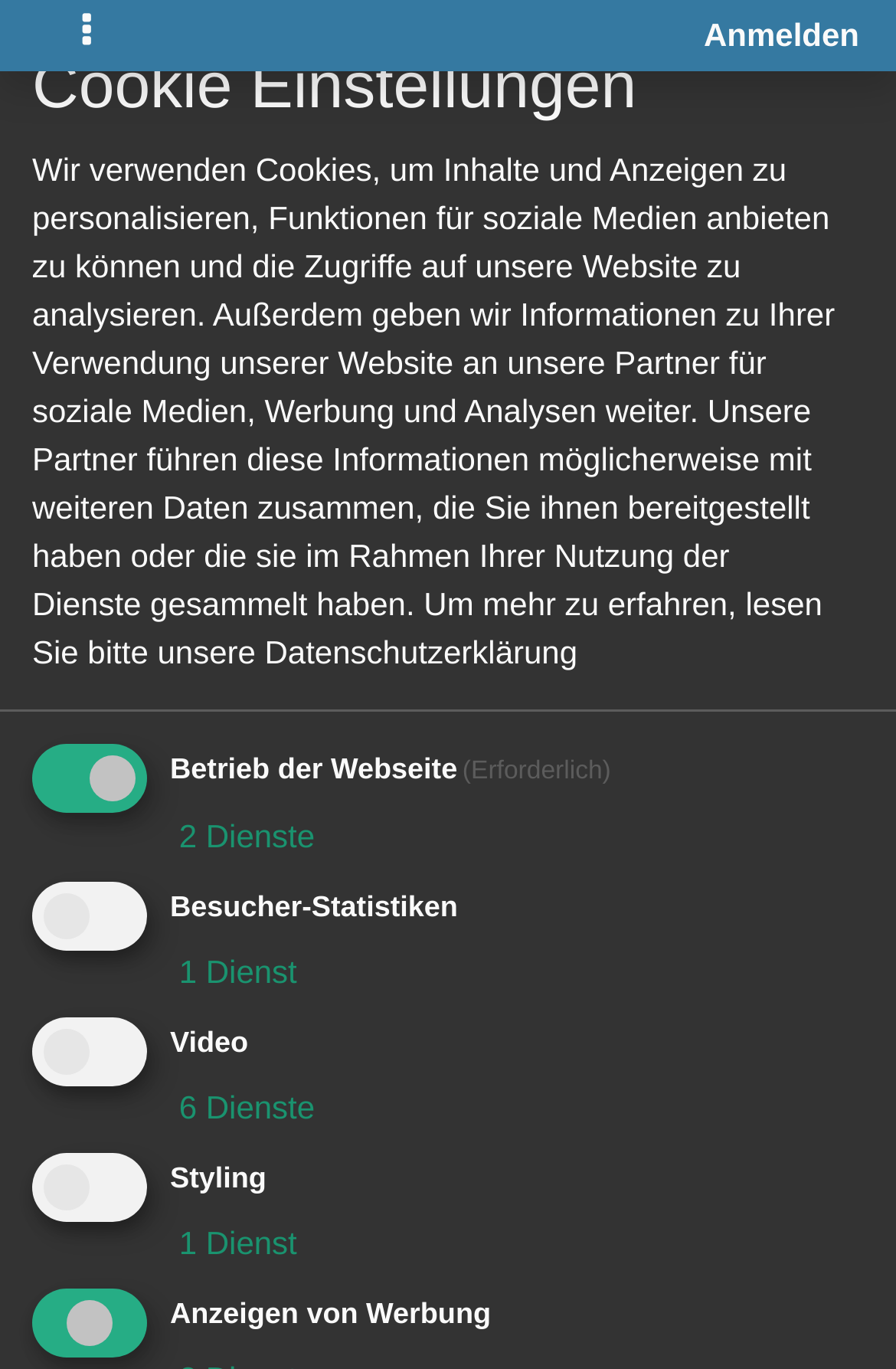Observe the image and answer the following question in detail: Who is the author of the post?

The author of the post is jokergreen0220, as indicated by the avatar and the link 'jokergreen0220' next to it, which suggests that this is the username of the person who created the post.